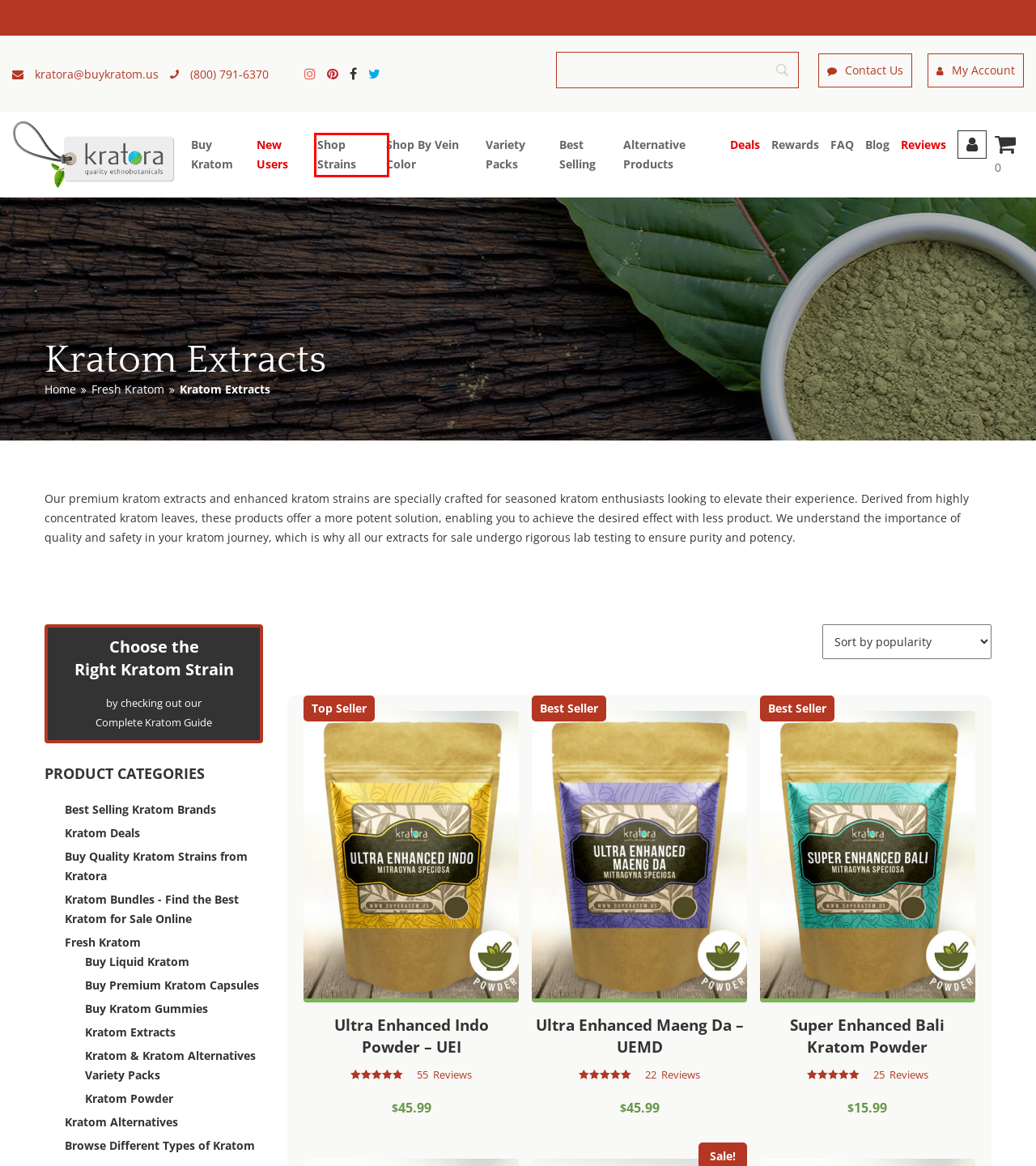Evaluate the webpage screenshot and identify the element within the red bounding box. Select the webpage description that best fits the new webpage after clicking the highlighted element. Here are the candidates:
A. Kratom Powder for Sale | Same-Day Shipping | Kratora
B. Buy Kratom Capsules Online | High Quality and Organic | Kratora
C. Order Kratom | All-Natural and Fresh Kratom | Kratora
D. Kratom Experiences | Explore Product Reviews | Kratora
E. Buy Kratom Gummies Online | Same-Day Shipping | Kratora
F. Kratom Blog | Stay in the Loop | Learn More with Kratora
G. Best Kratom Strains | Fast, Affordable Shipping | Kratora
H. Kratom Variety Pack | Fast and Affordable Shipping | Kratora

G